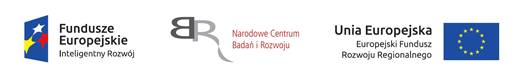What is the font style of the 'Narodowe Centrum Badań i Rozwoju' logo?
Respond with a short answer, either a single word or a phrase, based on the image.

Sleek, modern